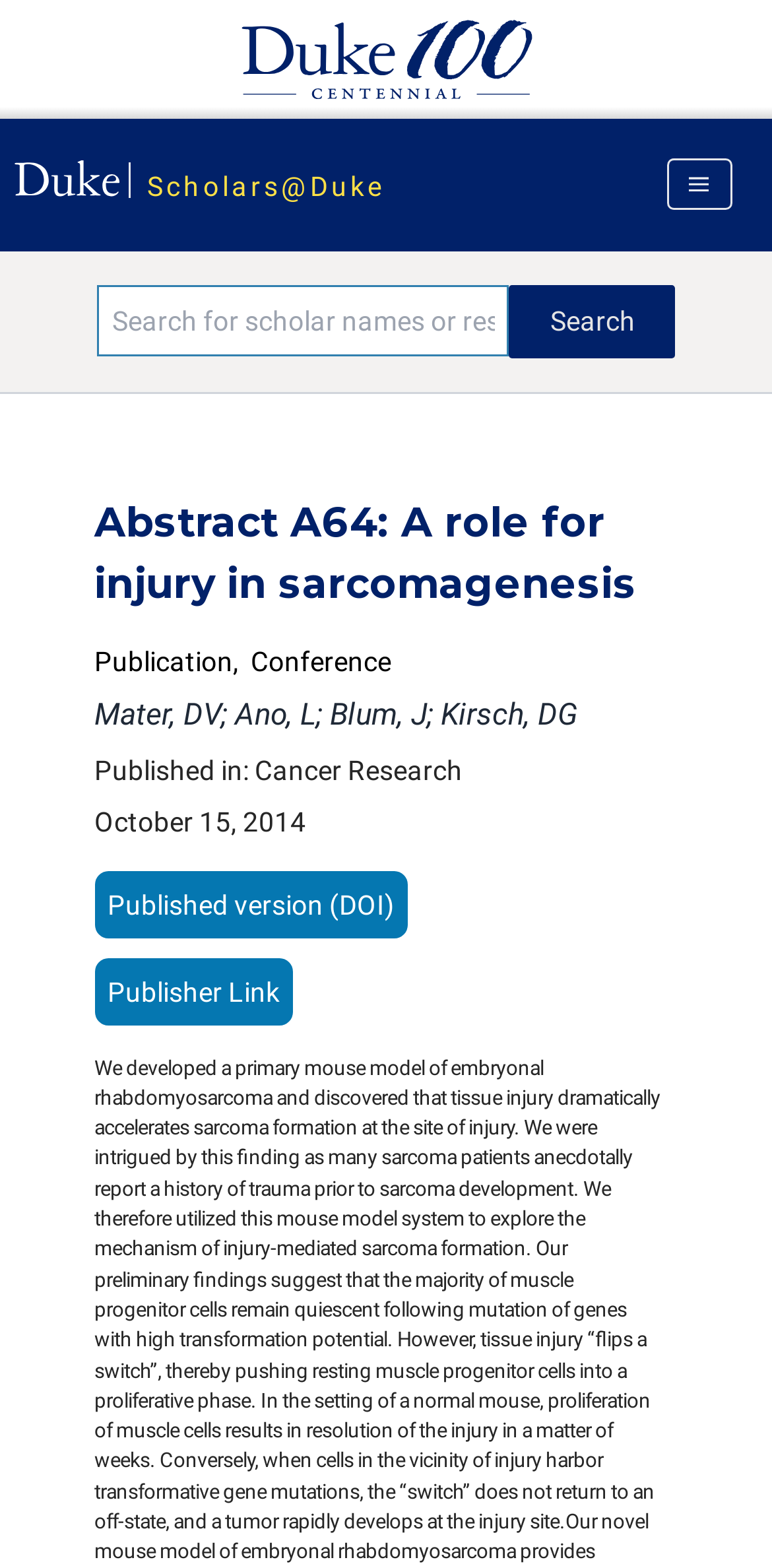What is the name of the publication?
Refer to the image and give a detailed answer to the query.

The publication name can be found in the heading element with the text 'Abstract A64: A role for injury in sarcomagenesis'.